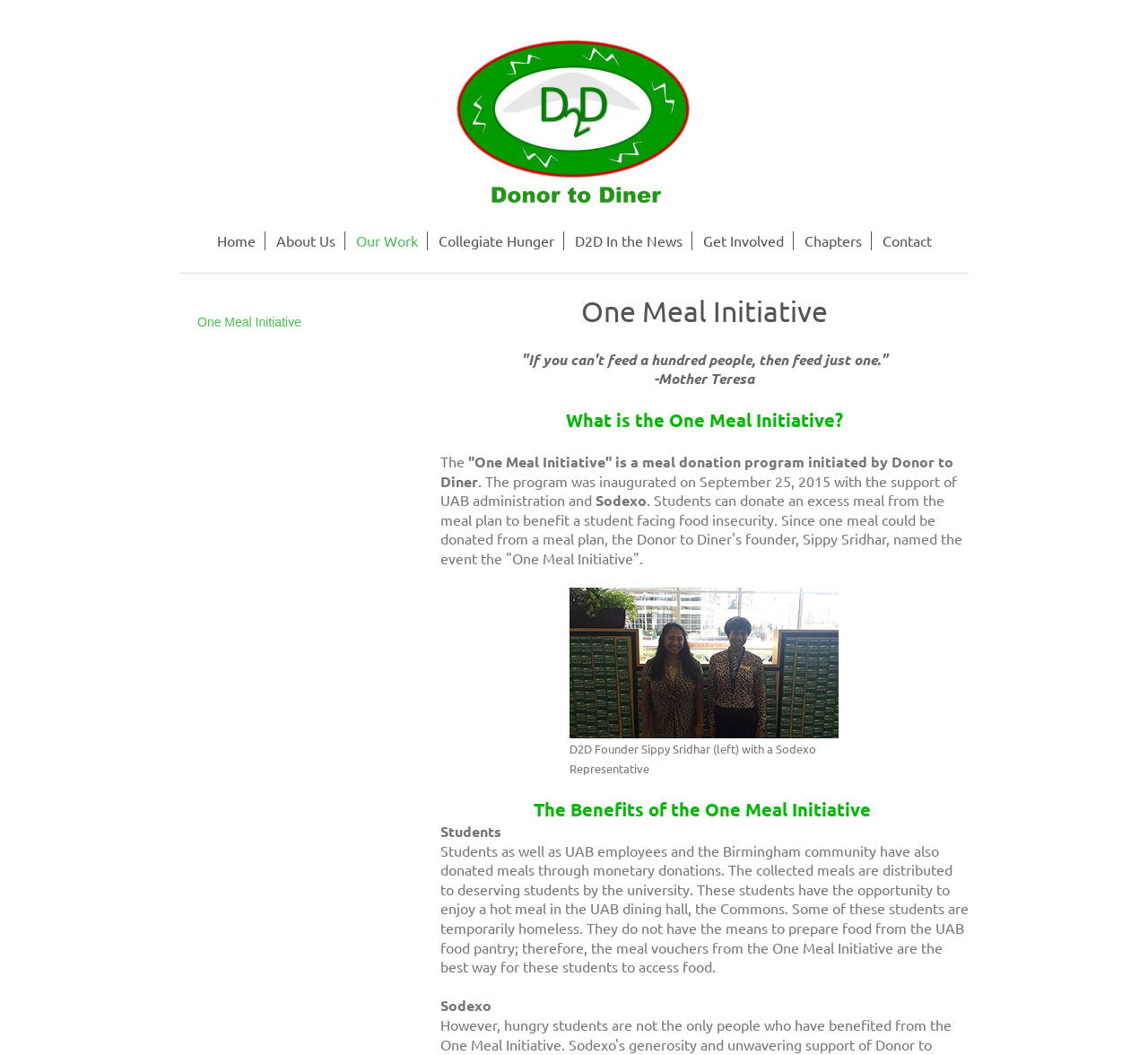Identify the bounding box coordinates of the region that needs to be clicked to carry out this instruction: "Go to About Us". Provide these coordinates as four float numbers ranging from 0 to 1, i.e., [left, top, right, bottom].

[0.232, 0.219, 0.3, 0.237]